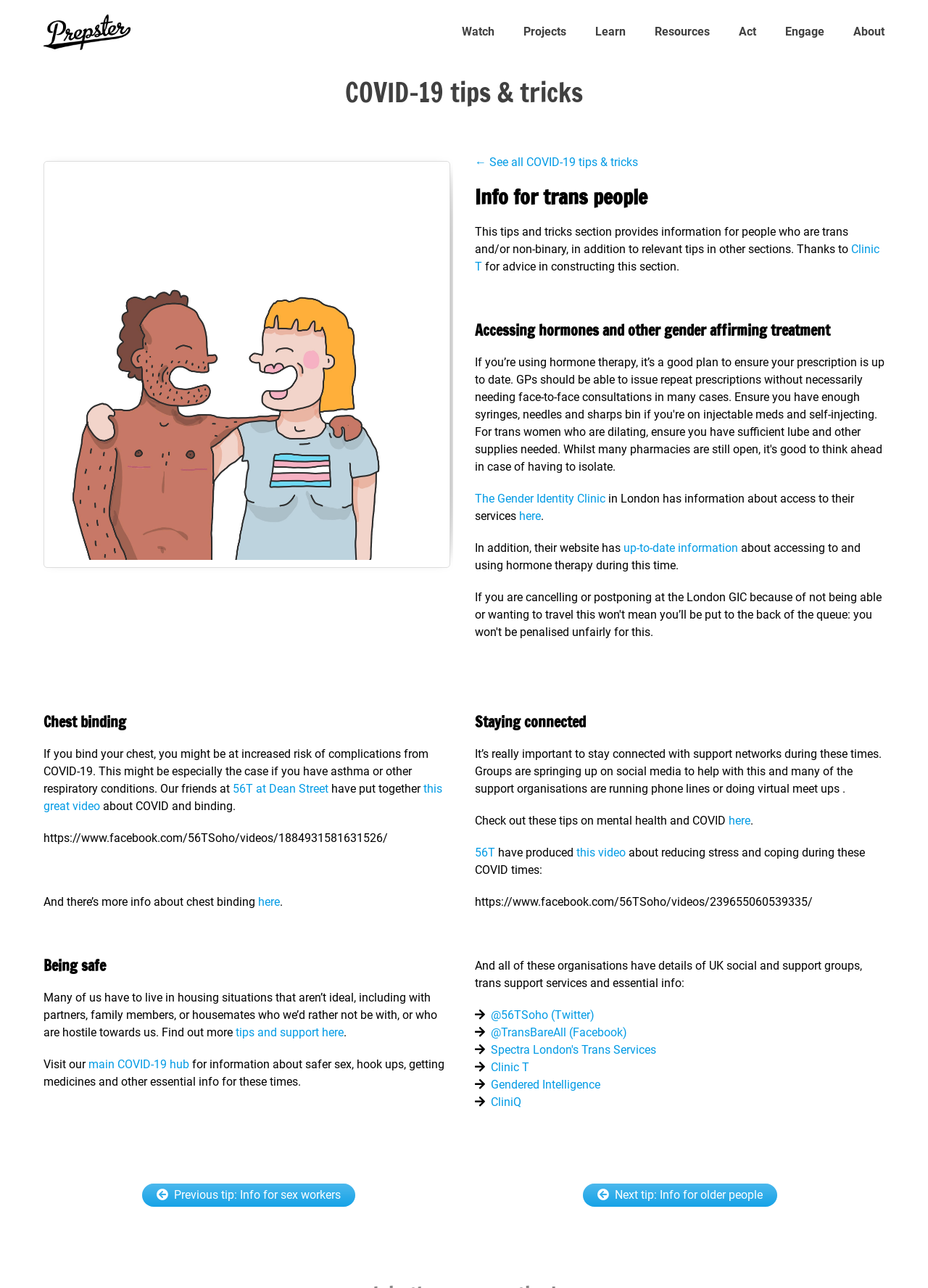What is the purpose of the video by 56T at Dean Street?
Provide a concise answer using a single word or phrase based on the image.

COVID and binding